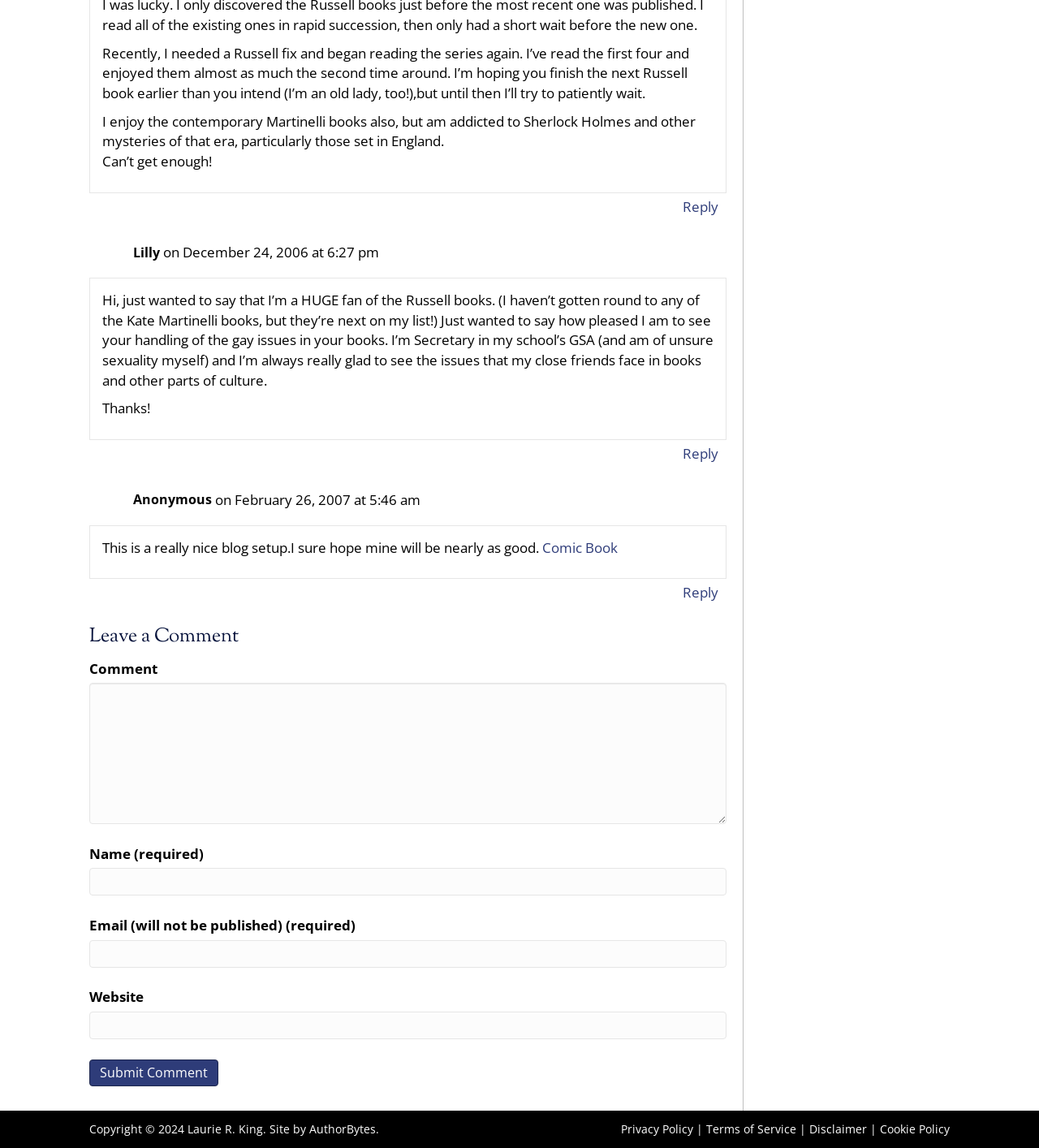Utilize the information from the image to answer the question in detail:
What is the theme of the books mentioned in the comments?

I deduced the theme of the books by reading the comments, which mention Sherlock Holmes and other mysteries of that era. The comments also discuss the Russell books and the Kate Martinelli books, which are likely mystery series given the context.